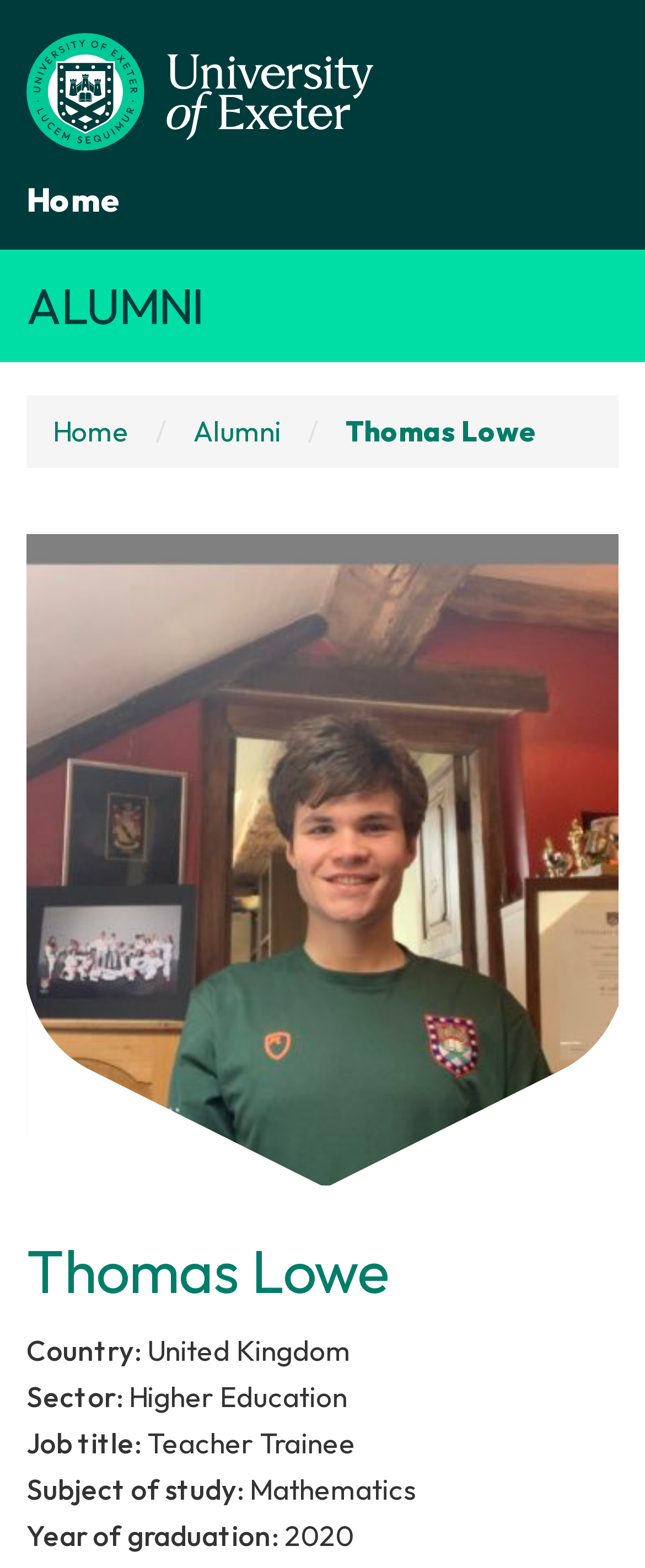What is the year of graduation of Thomas Lowe?
Can you provide a detailed and comprehensive answer to the question?

I found the answer by looking at the section that describes Thomas Lowe's information, where it lists his year of graduation as '2020'.